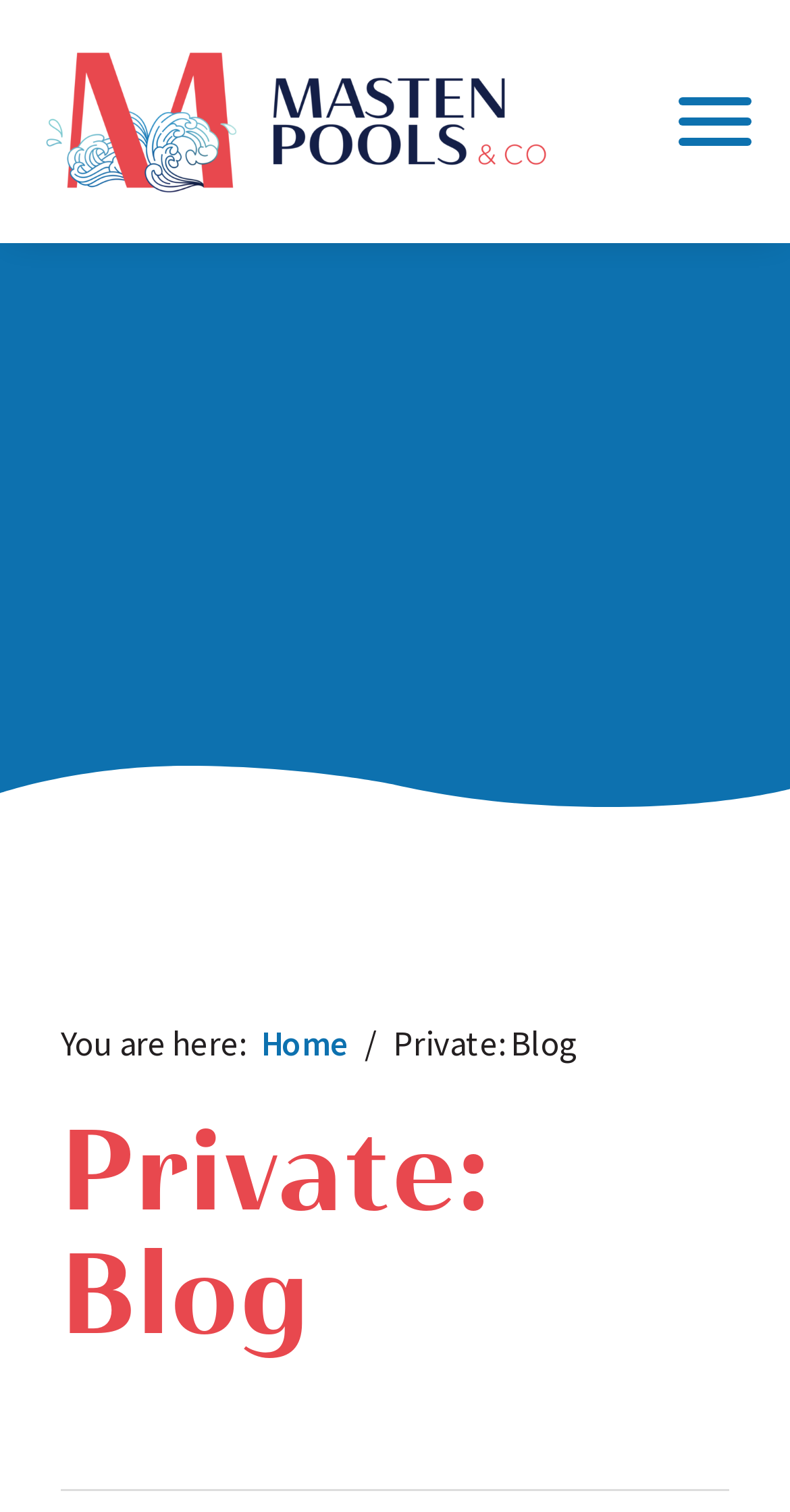Find the bounding box of the web element that fits this description: "Home".

[0.331, 0.675, 0.441, 0.705]